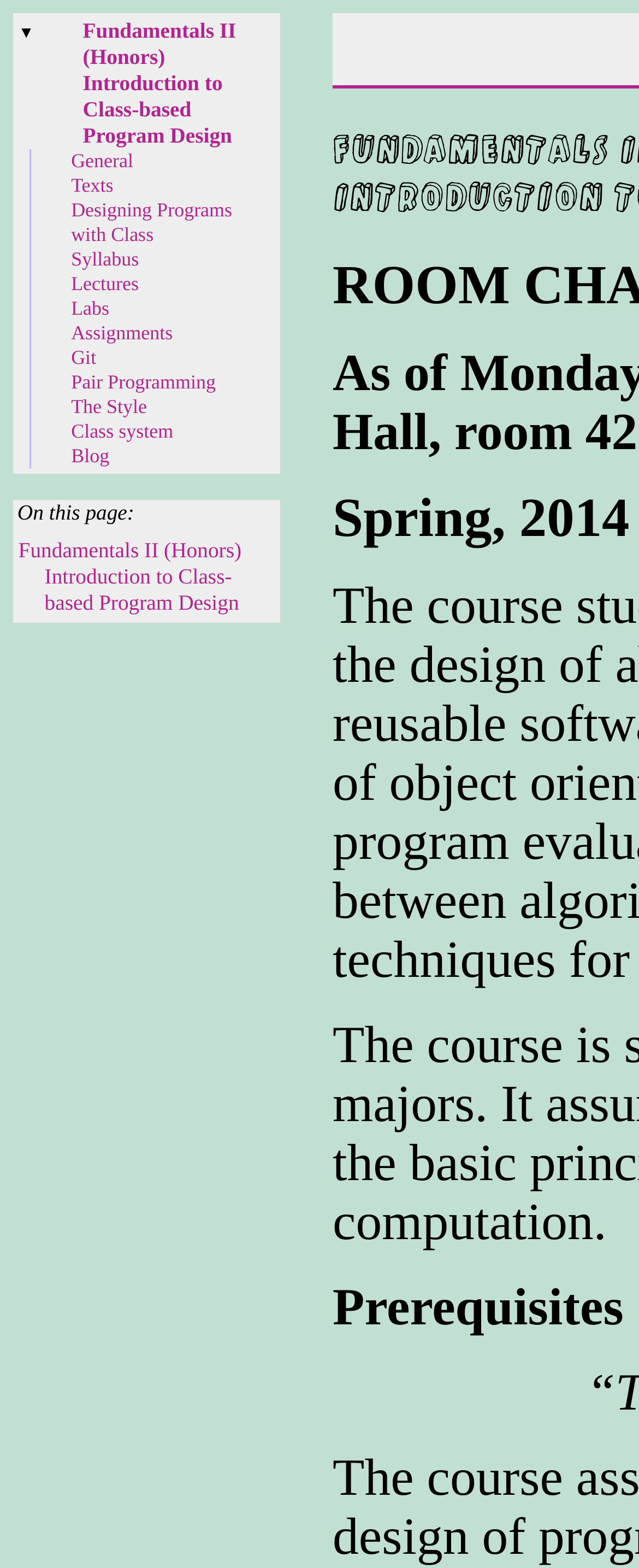Identify the bounding box coordinates of the region I need to click to complete this instruction: "Go to the 'Lectures' page".

[0.111, 0.174, 0.217, 0.188]